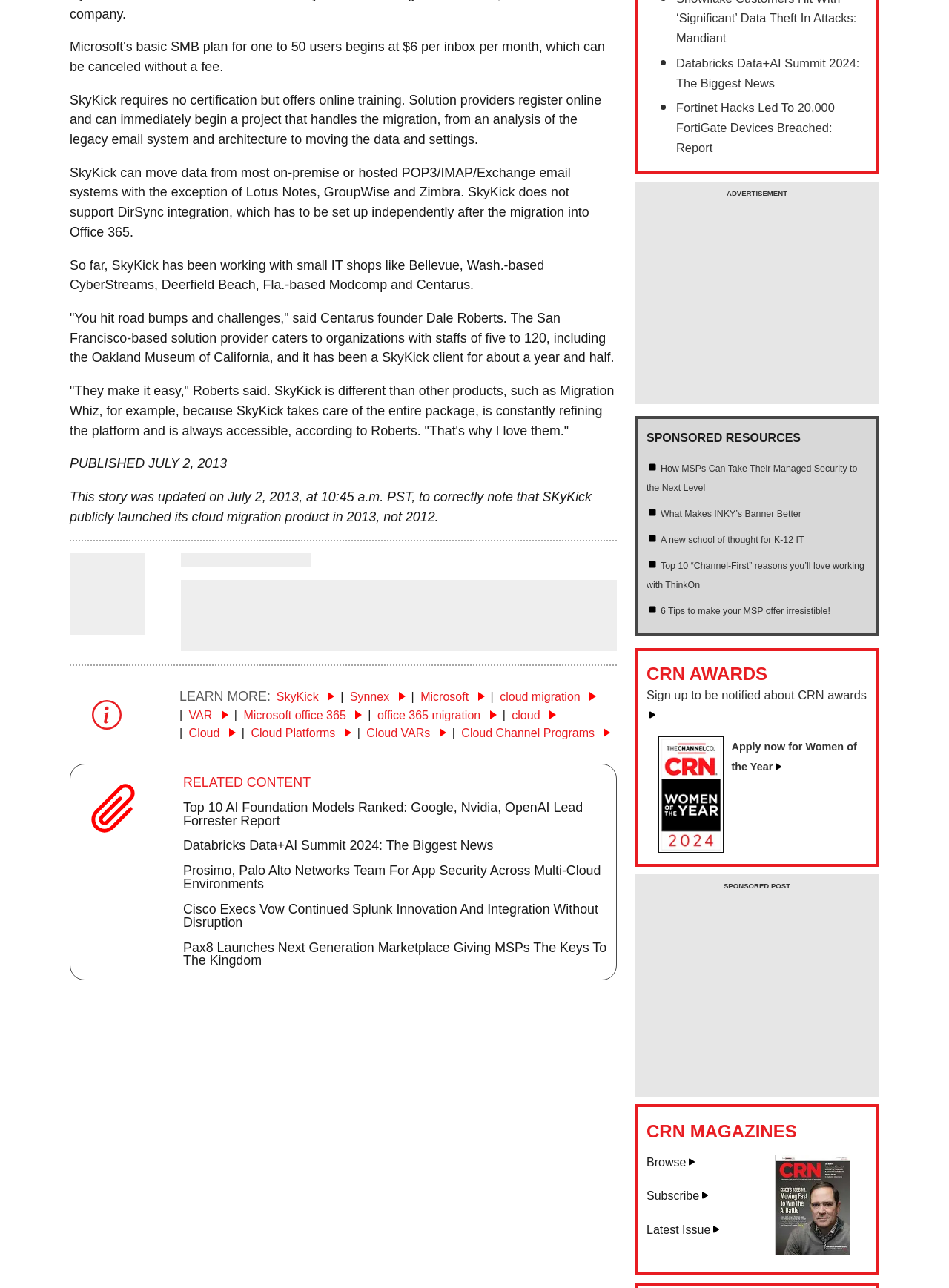Can you find the bounding box coordinates for the element to click on to achieve the instruction: "Browse CRN magazines"?

[0.681, 0.87, 0.914, 0.887]